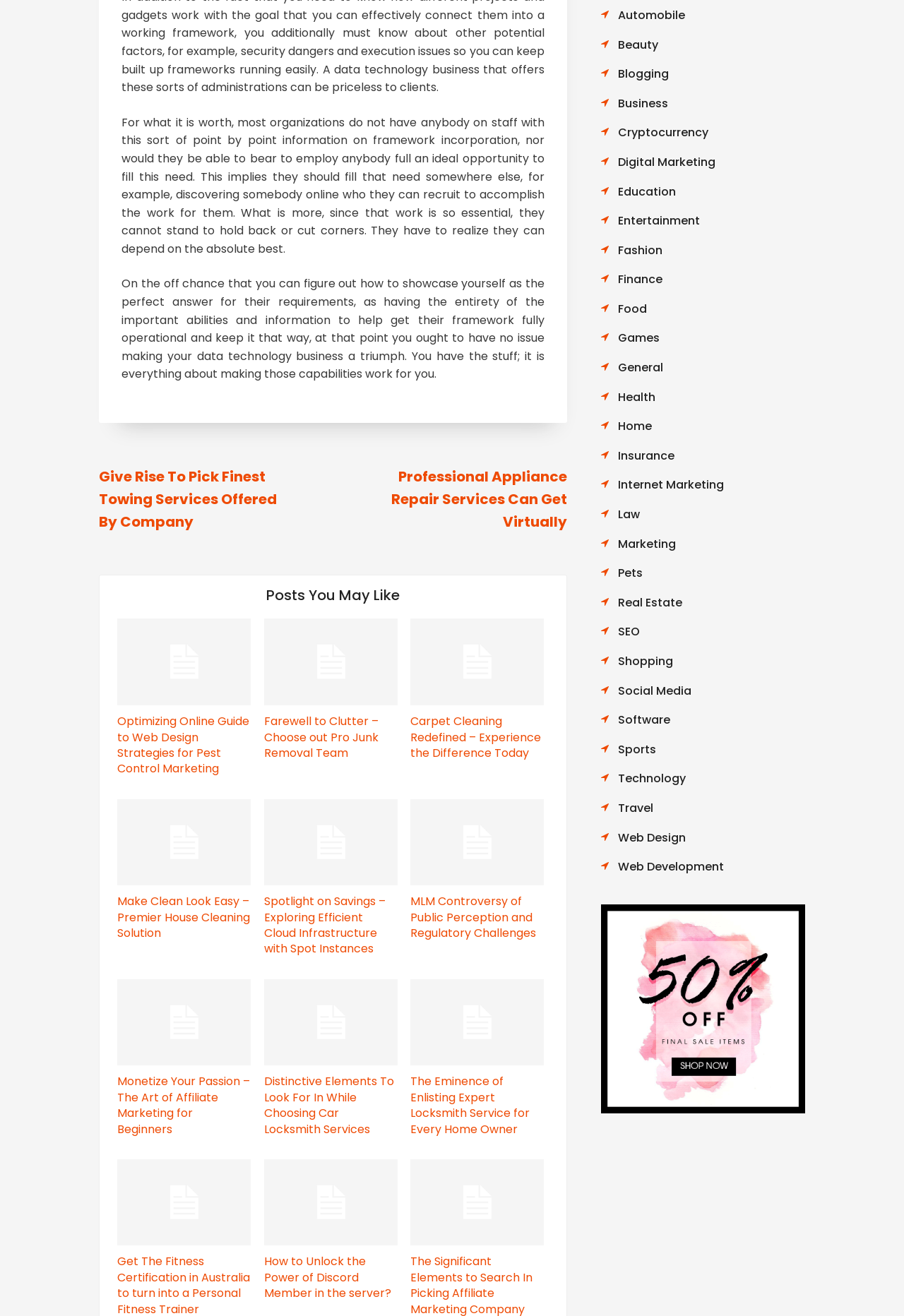What is the author's area of expertise?
Please respond to the question with a detailed and informative answer.

The author is an expert in organization and management, having helped a company reduce its vacancy rate from 10% to 2% through their organizational skills. They offer to help entrepreneurs and small business owners improve their productivity and efficiency through better organization and management.